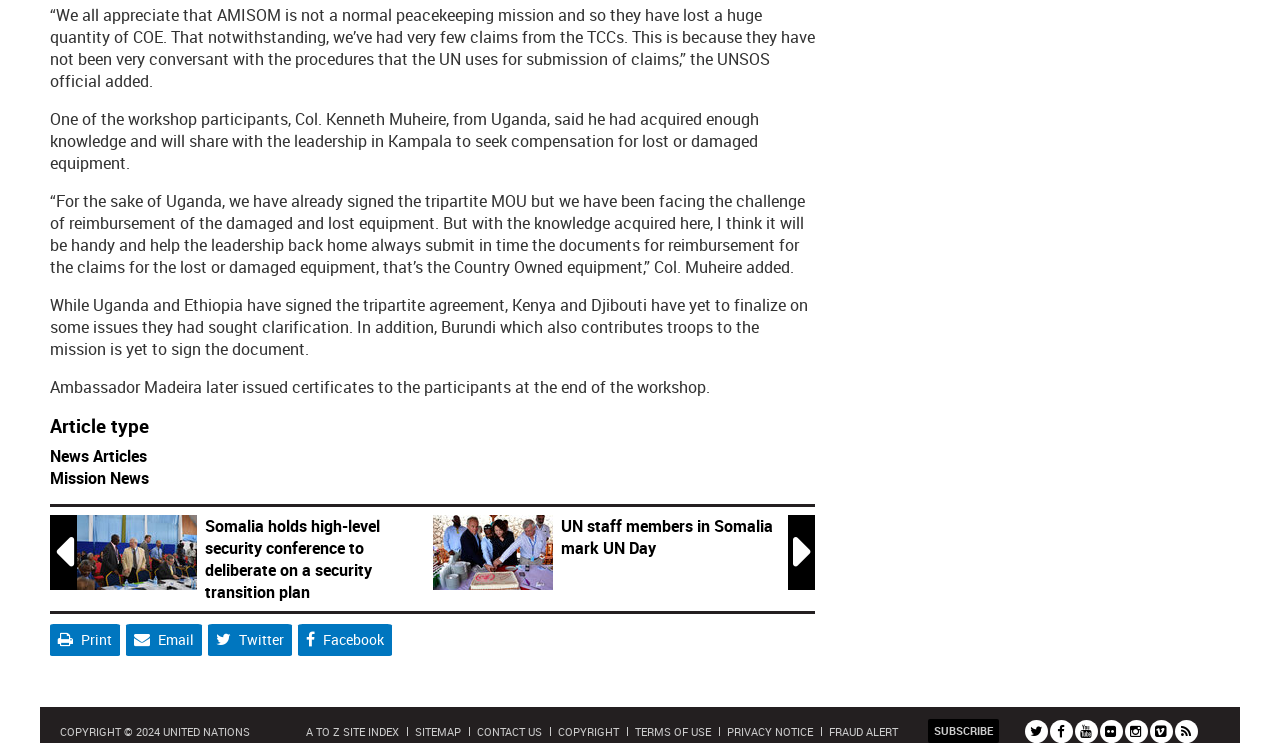Please identify the bounding box coordinates of the element on the webpage that should be clicked to follow this instruction: "Click on 'Print'". The bounding box coordinates should be given as four float numbers between 0 and 1, formatted as [left, top, right, bottom].

[0.039, 0.84, 0.094, 0.883]